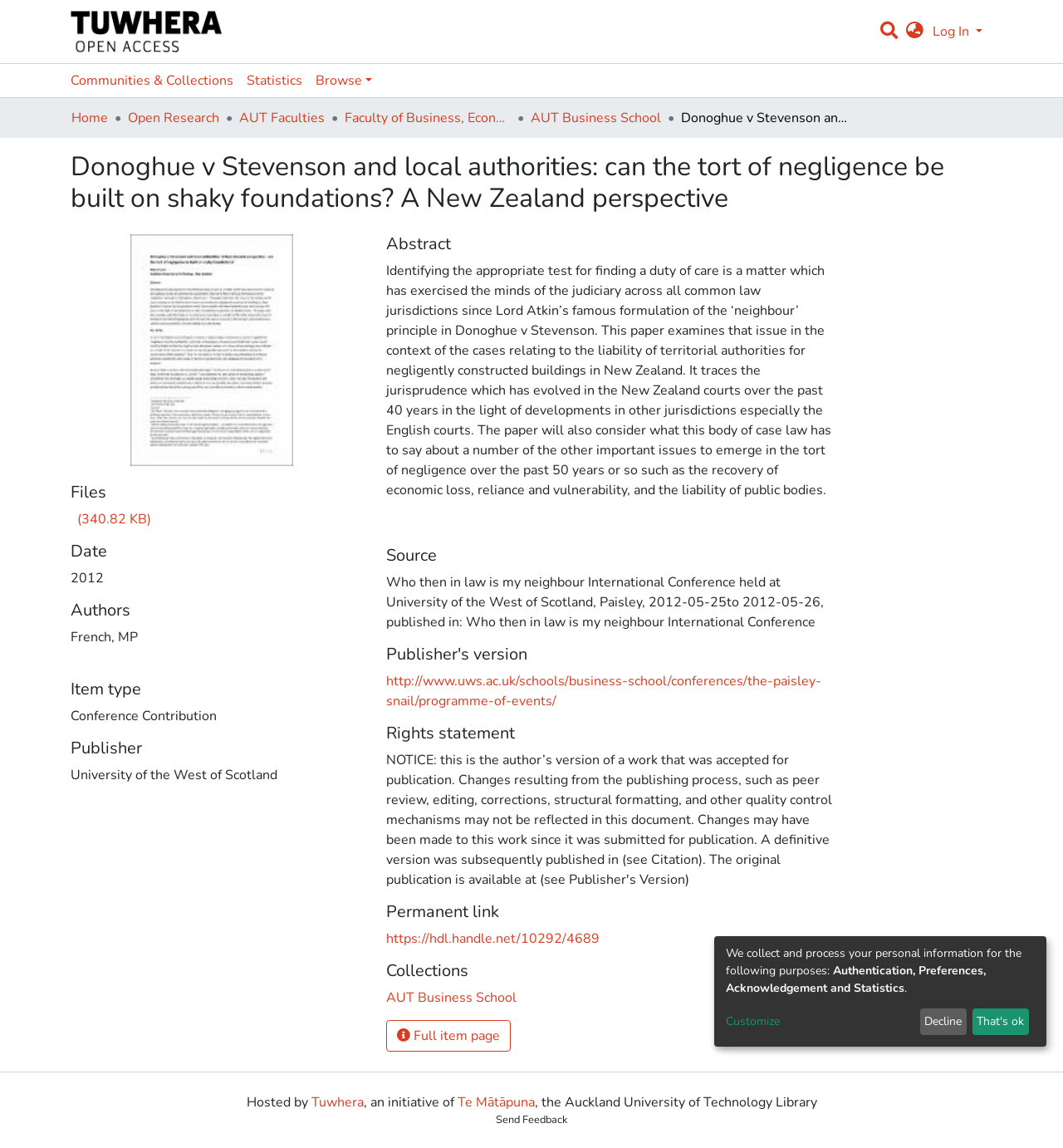Carefully examine the image and provide an in-depth answer to the question: What is the type of item?

The type of item is listed under the 'Item type' heading, which is located in the main content area. The type of item is 'Conference Contribution', and it is a static text element.